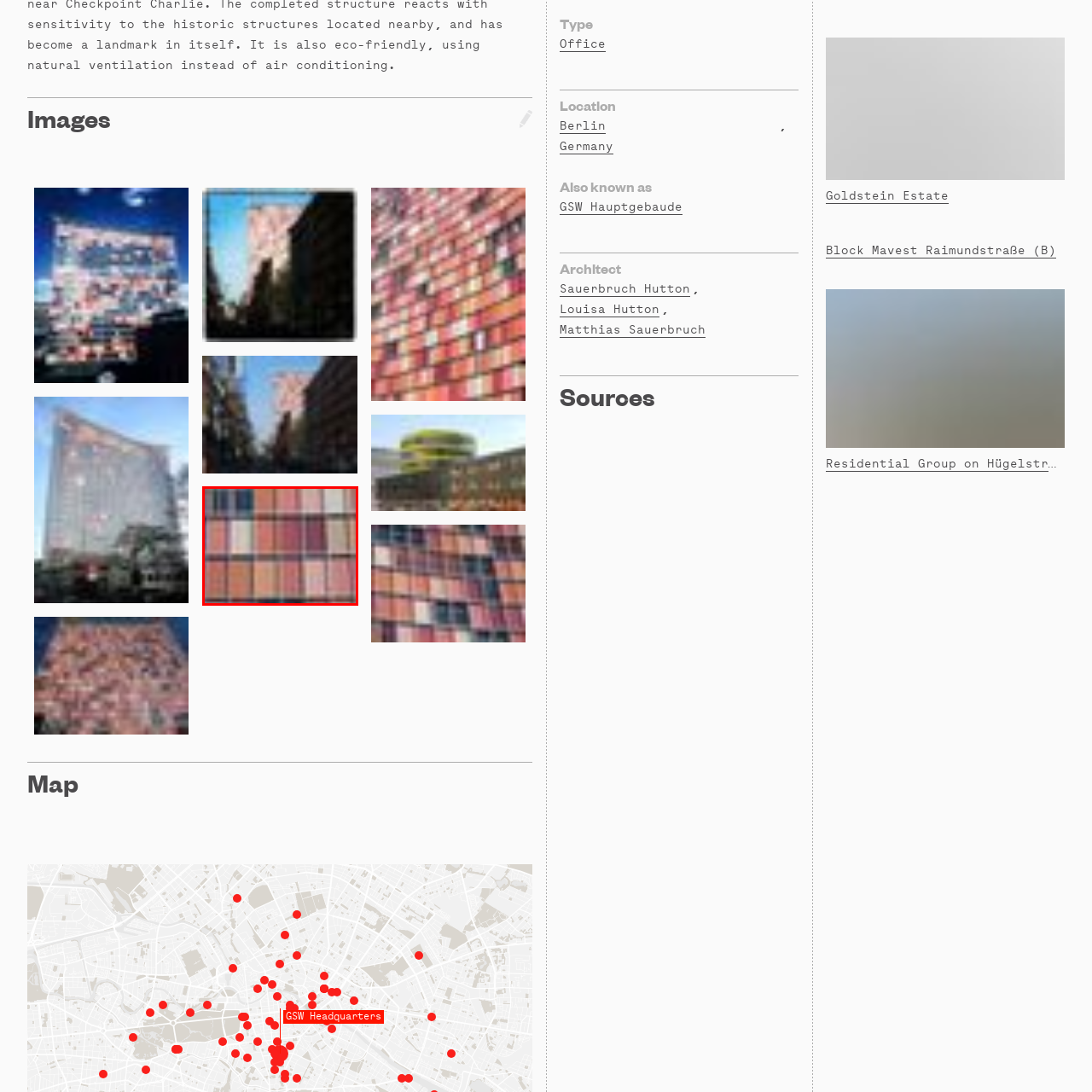Provide an extensive and detailed caption for the image section enclosed by the red boundary.

The image features a close-up view of a textile pattern characterized by a grid design formed by a series of colorful squares and rectangles. Each square showcases a different shade, creating a visually appealing arrangement that blends vibrant hues of red, pink, orange, and cream, interspersed with a few darker colors. This rich tapestry of colors and patterns suggests a meticulous weaving technique, often associated with traditional textiles. The arrangement evokes a sense of warmth and texture, making it suitable for various applications in fashion or interior design, highlighting craftsmanship and aesthetic appeal.